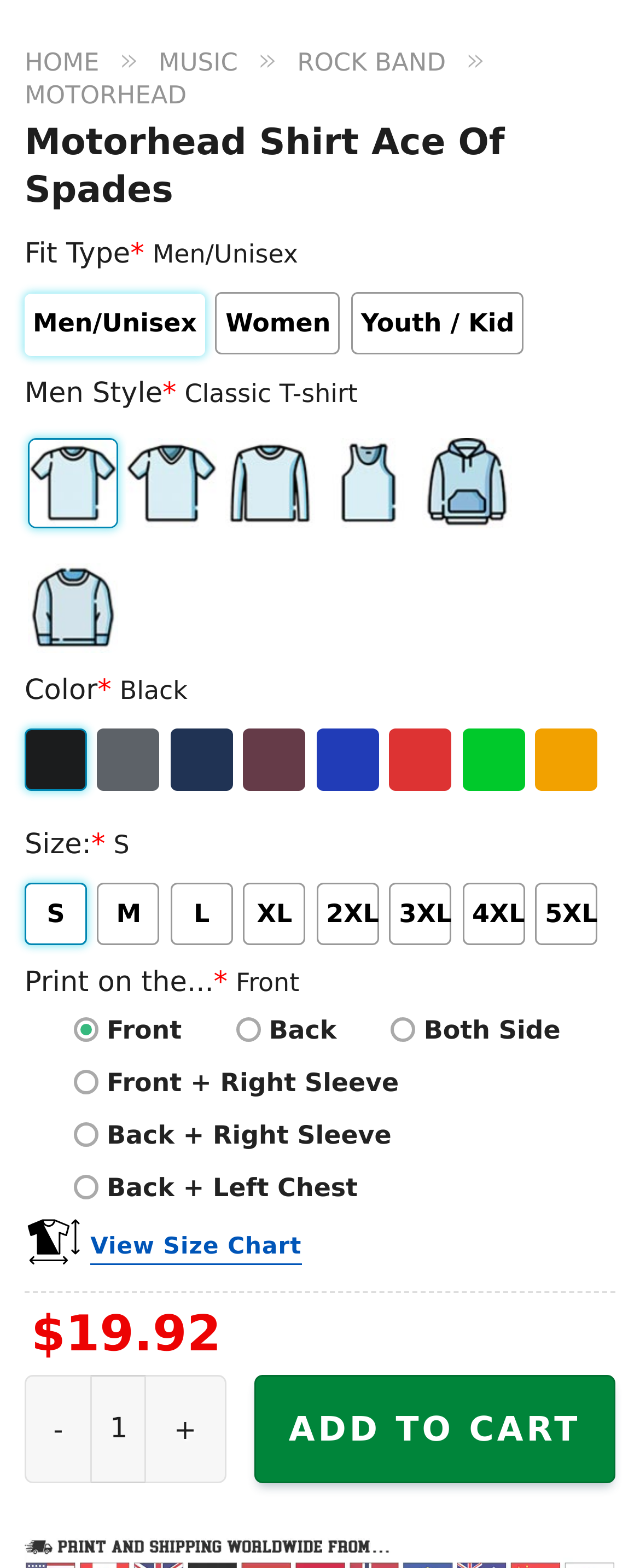Please specify the bounding box coordinates of the clickable section necessary to execute the following command: "Visit the RESIDENTIAL page".

None